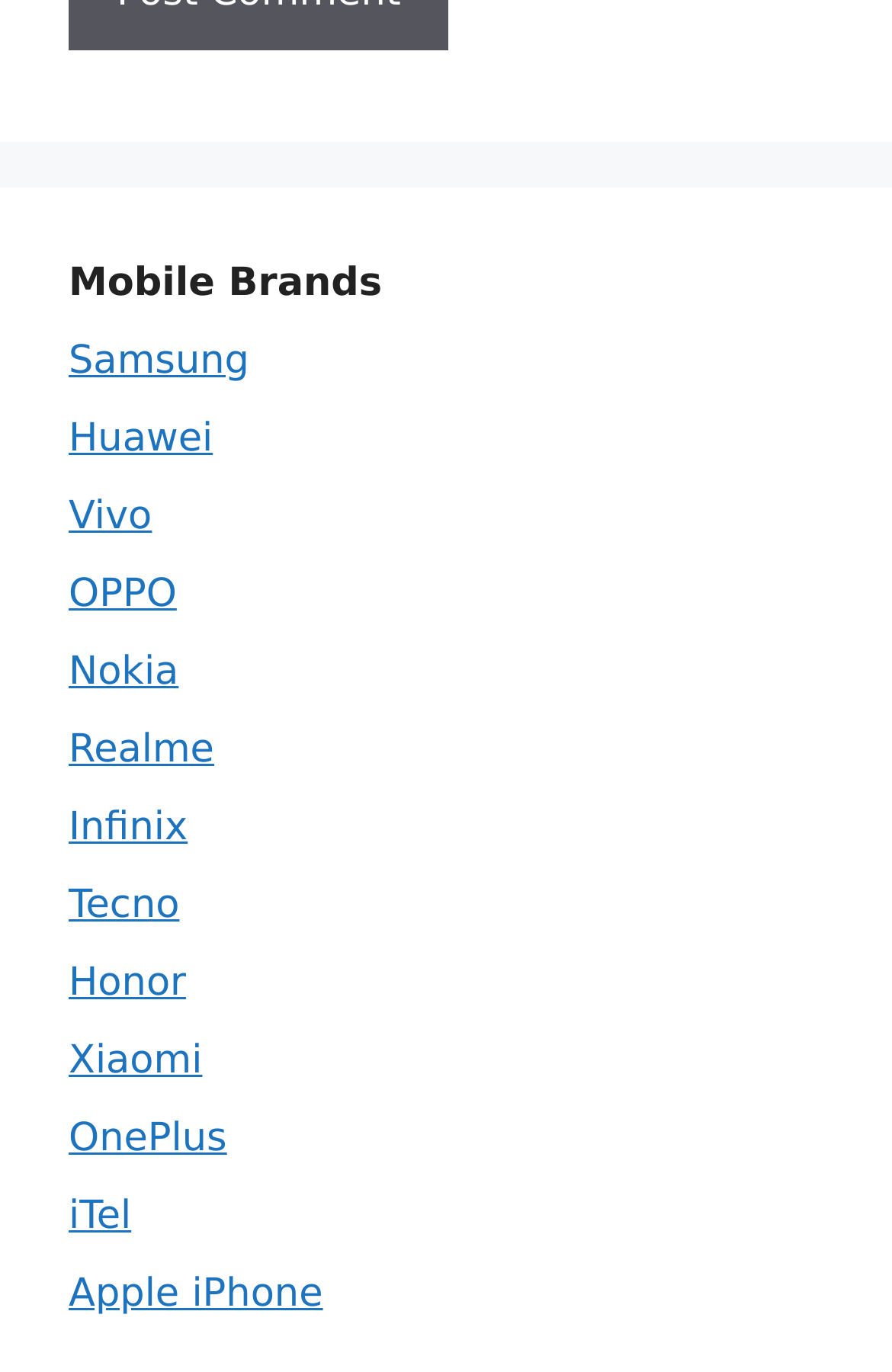Please identify the bounding box coordinates of the element that needs to be clicked to execute the following command: "Learn about the company". Provide the bounding box using four float numbers between 0 and 1, formatted as [left, top, right, bottom].

None